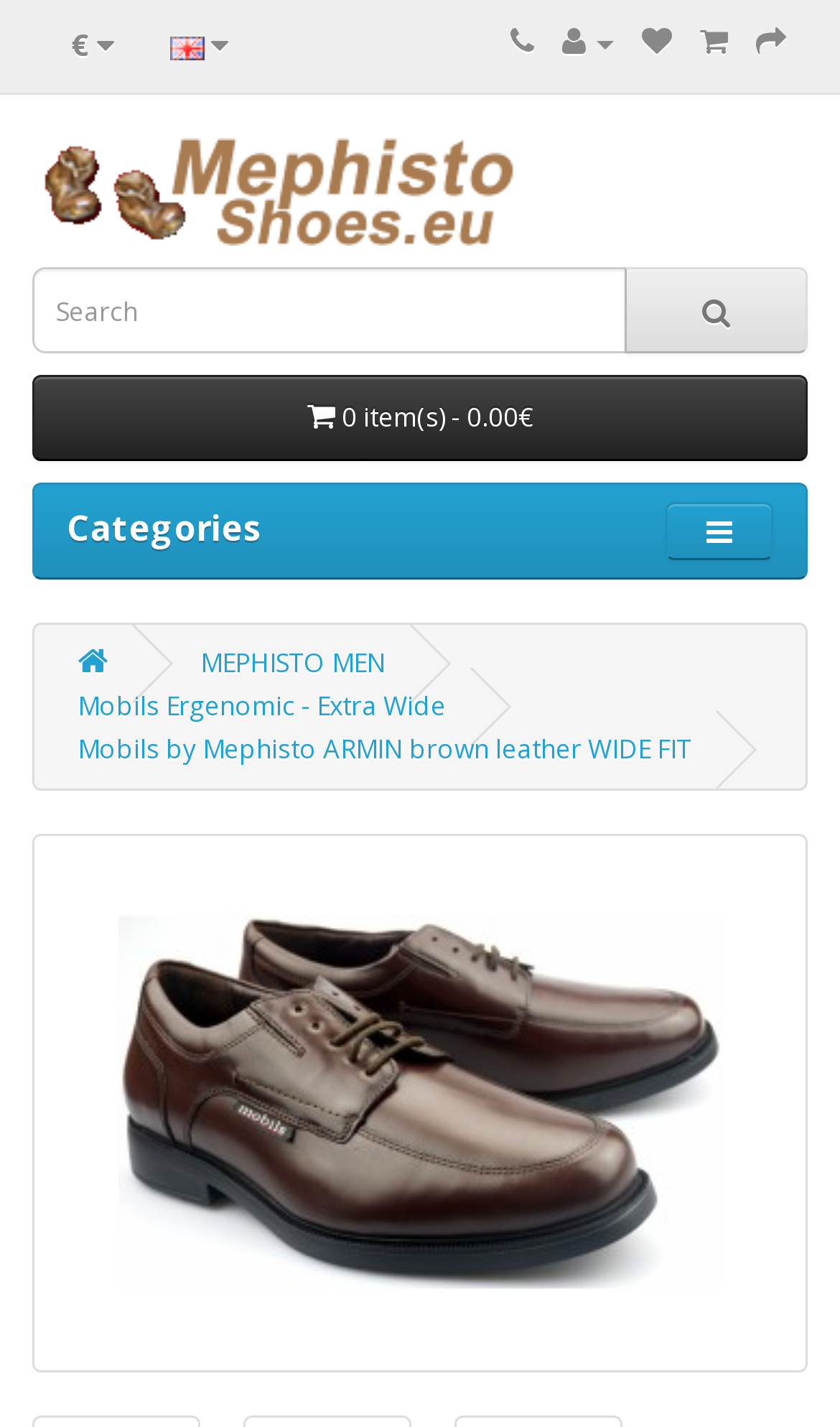Kindly respond to the following question with a single word or a brief phrase: 
What is the language selected?

English